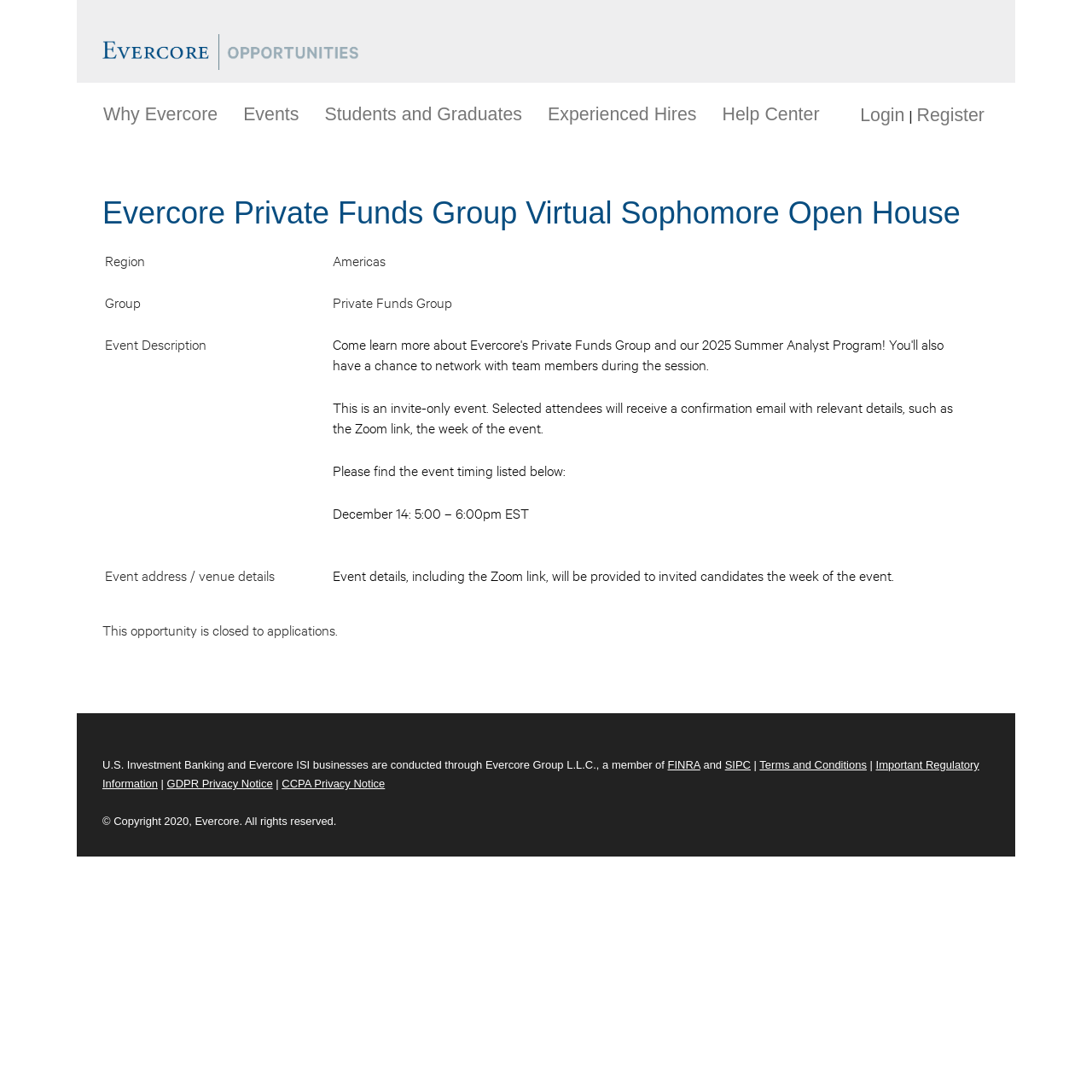Using the provided element description, identify the bounding box coordinates as (top-left x, top-left y, bottom-right x, bottom-right y). Ensure all values are between 0 and 1. Description: Why Evercore

[0.083, 0.085, 0.211, 0.125]